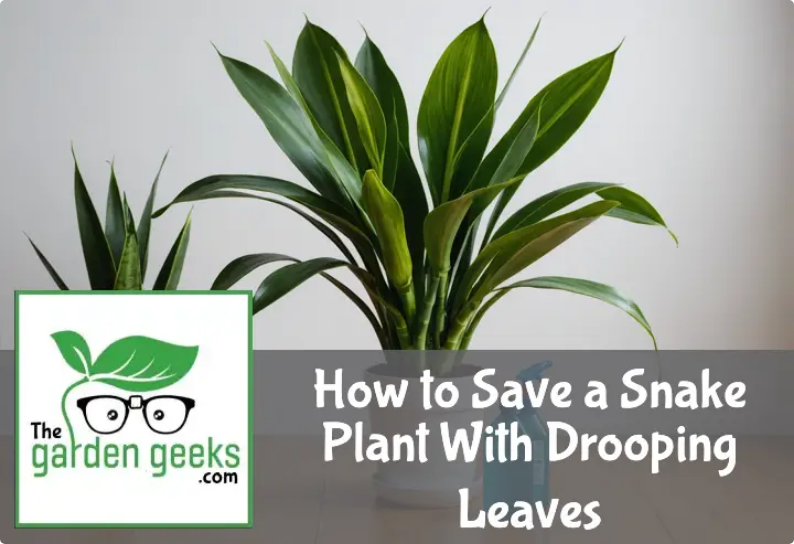What is the name of the source of this informative content?
Look at the screenshot and give a one-word or phrase answer.

The Garden Geeks